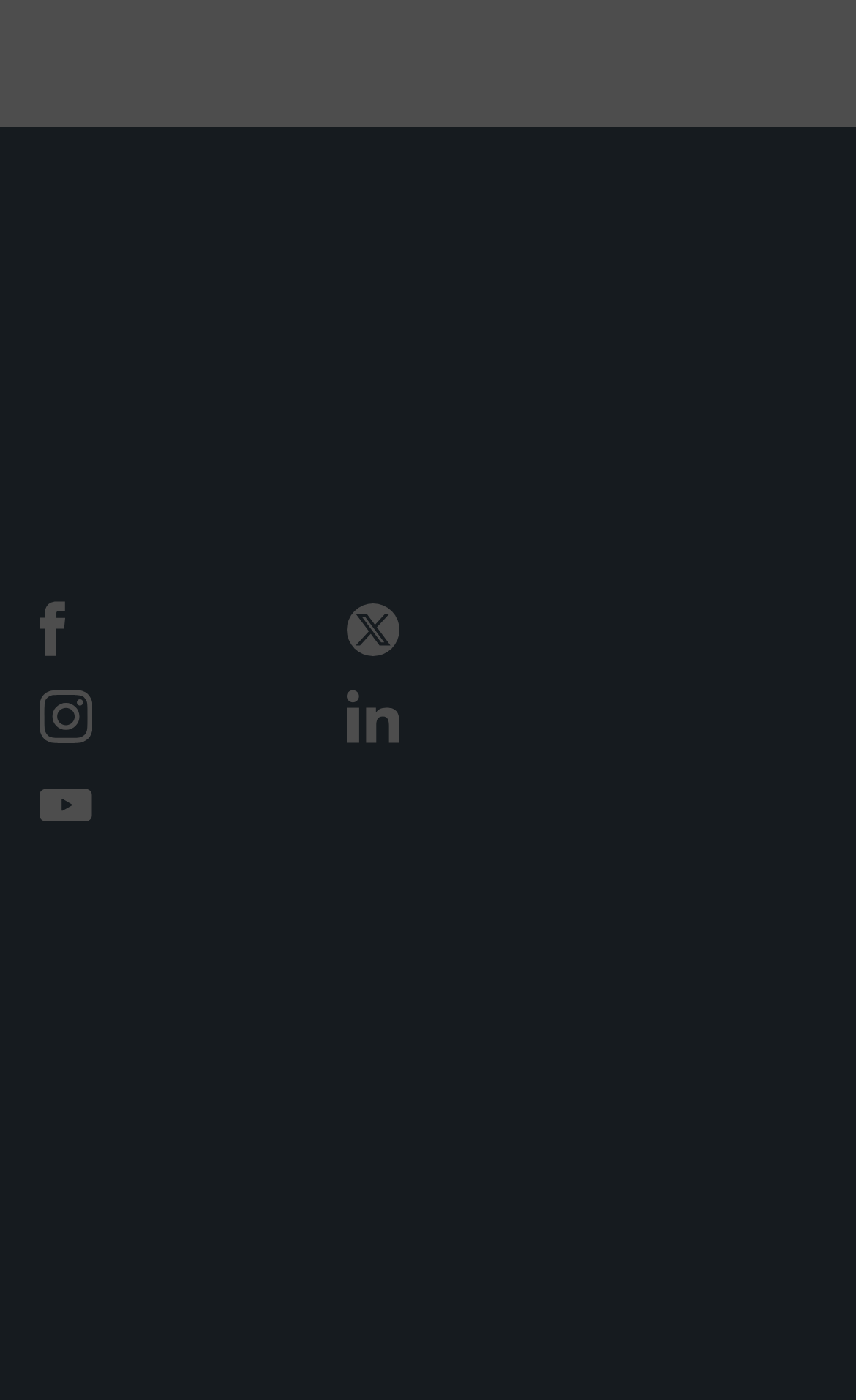Find the coordinates for the bounding box of the element with this description: "Contact us".

[0.047, 0.792, 0.294, 0.842]